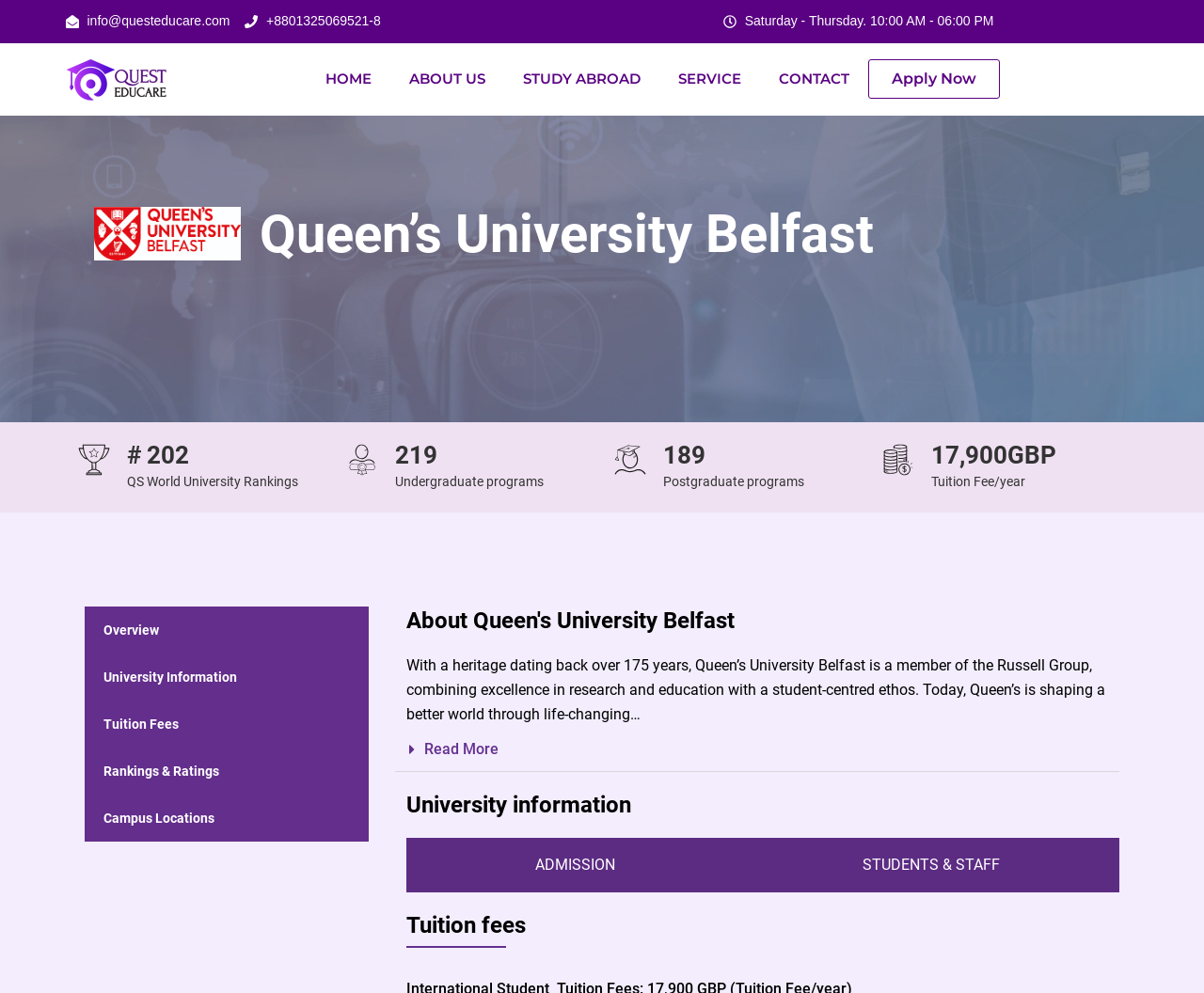Find the bounding box of the element with the following description: "ADMISSION". The coordinates must be four float numbers between 0 and 1, formatted as [left, top, right, bottom].

[0.338, 0.844, 0.61, 0.898]